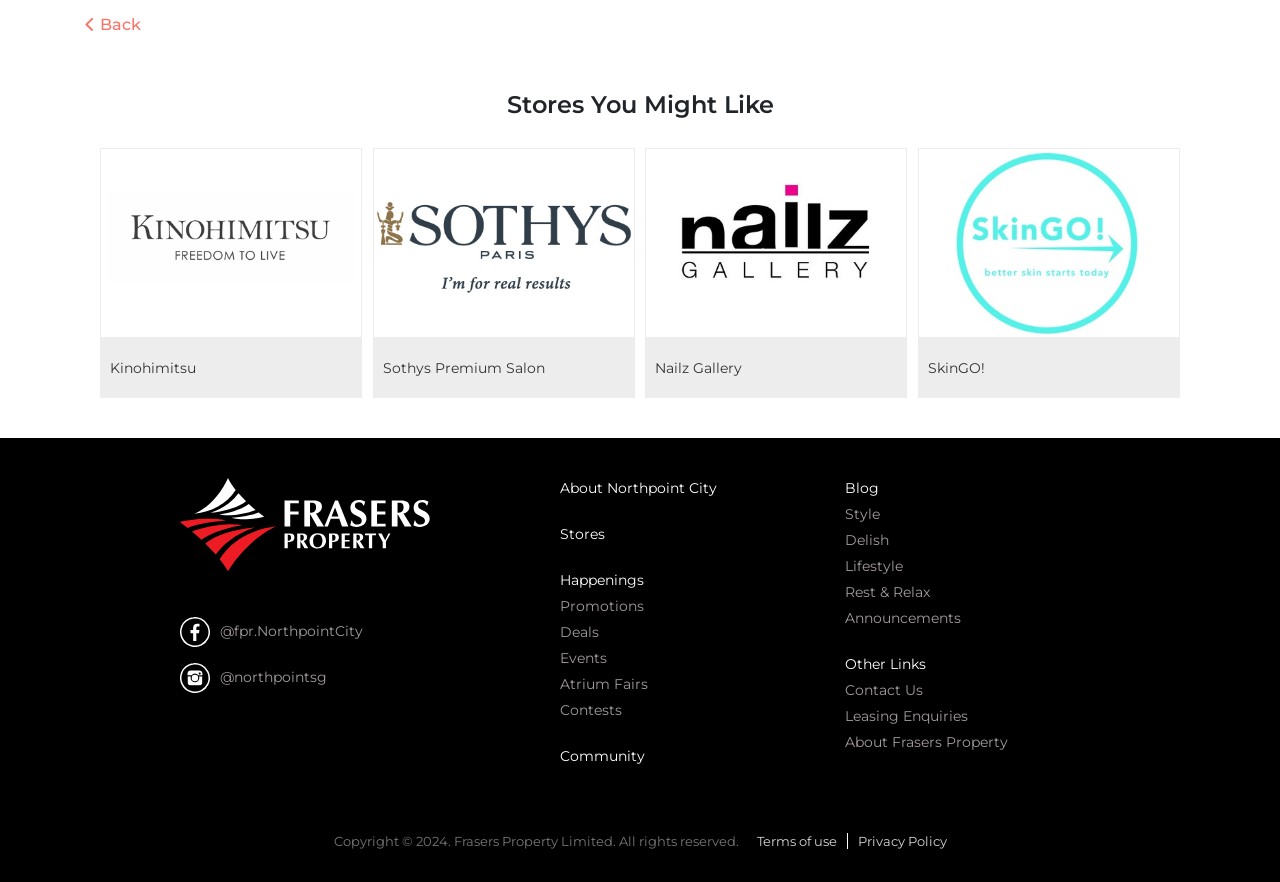Using the element description: "alt="Chippendale School of Furniture"", determine the bounding box coordinates for the specified UI element. The coordinates should be four float numbers between 0 and 1, [left, top, right, bottom].

None